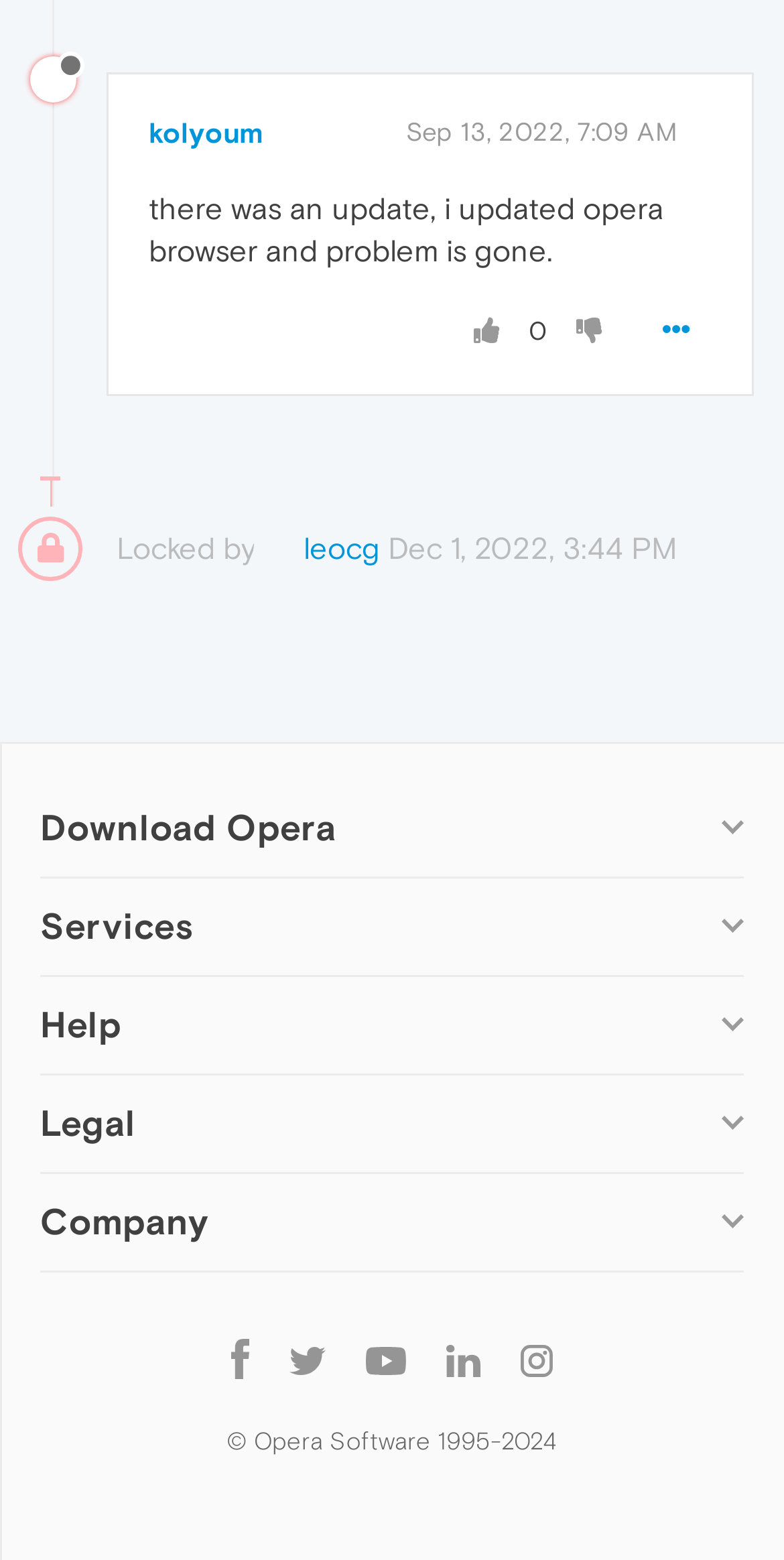Provide a one-word or brief phrase answer to the question:
What is the date of the latest update?

Sep 13, 2022